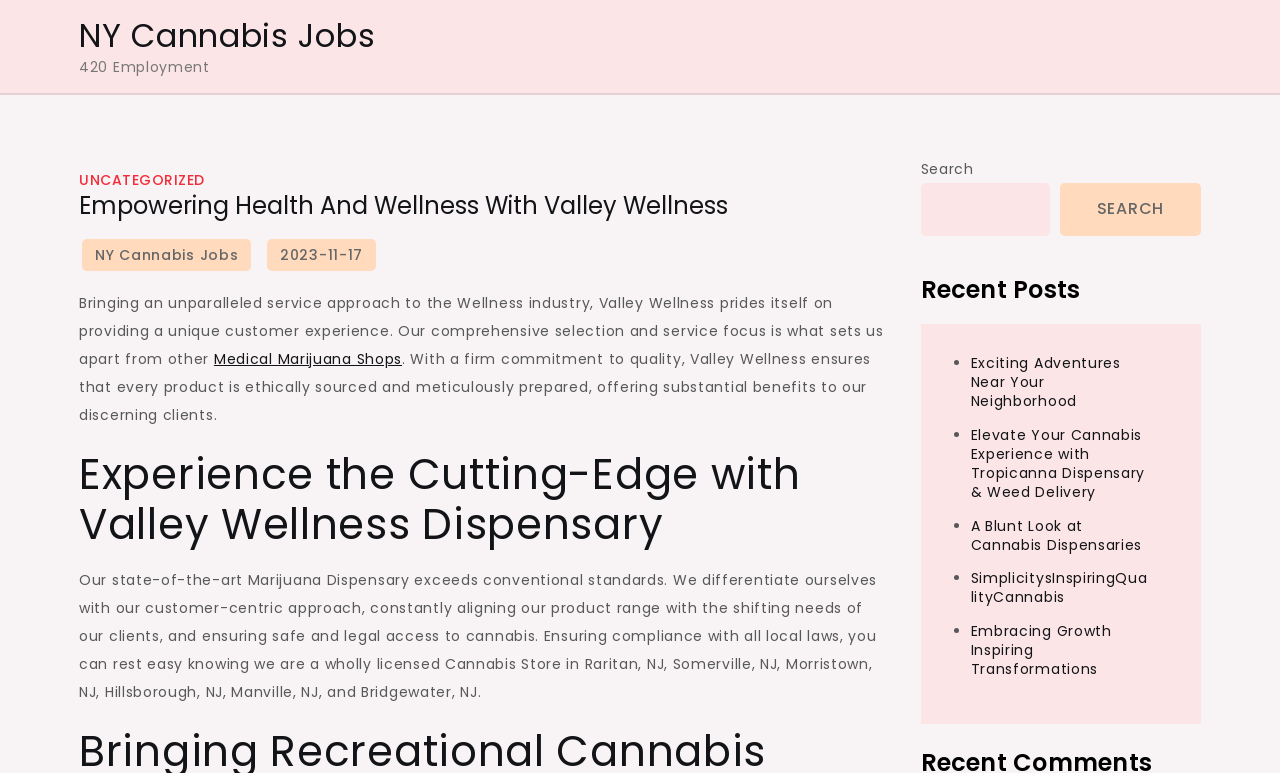Answer the question with a brief word or phrase:
What is the topic of the recent posts section?

Cannabis and wellness